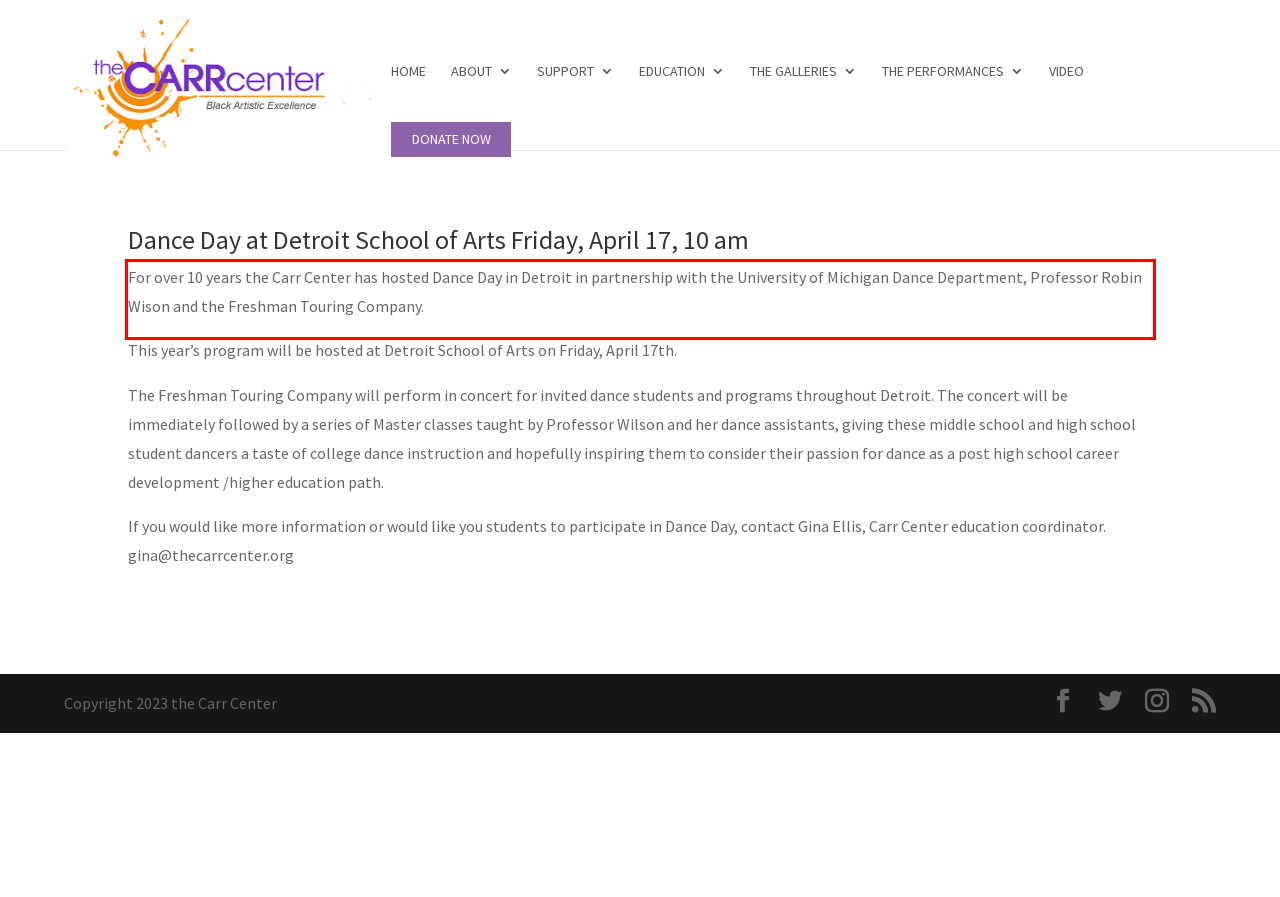Please perform OCR on the text within the red rectangle in the webpage screenshot and return the text content.

For over 10 years the Carr Center has hosted Dance Day in Detroit in partnership with the University of Michigan Dance Department, Professor Robin Wison and the Freshman Touring Company.